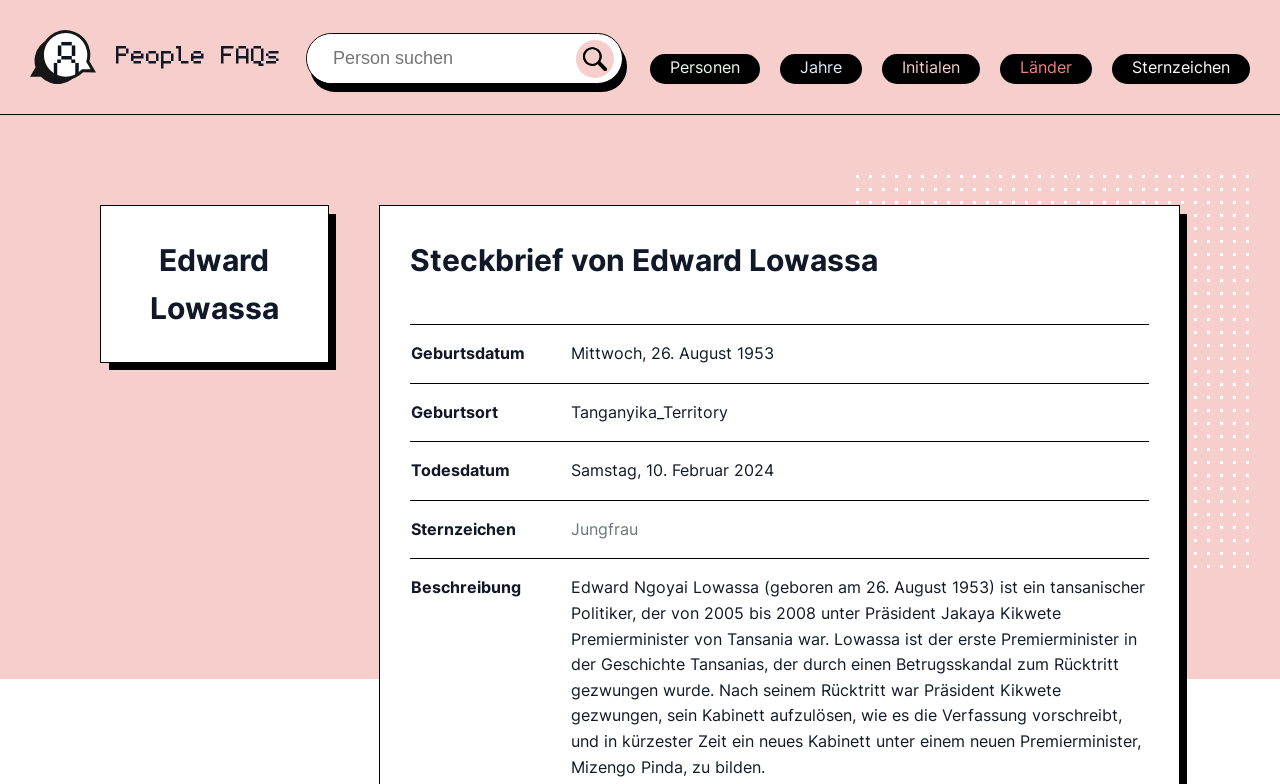Please identify the bounding box coordinates of the area that needs to be clicked to follow this instruction: "View the biography of Edward Lowassa".

[0.32, 0.301, 0.686, 0.362]